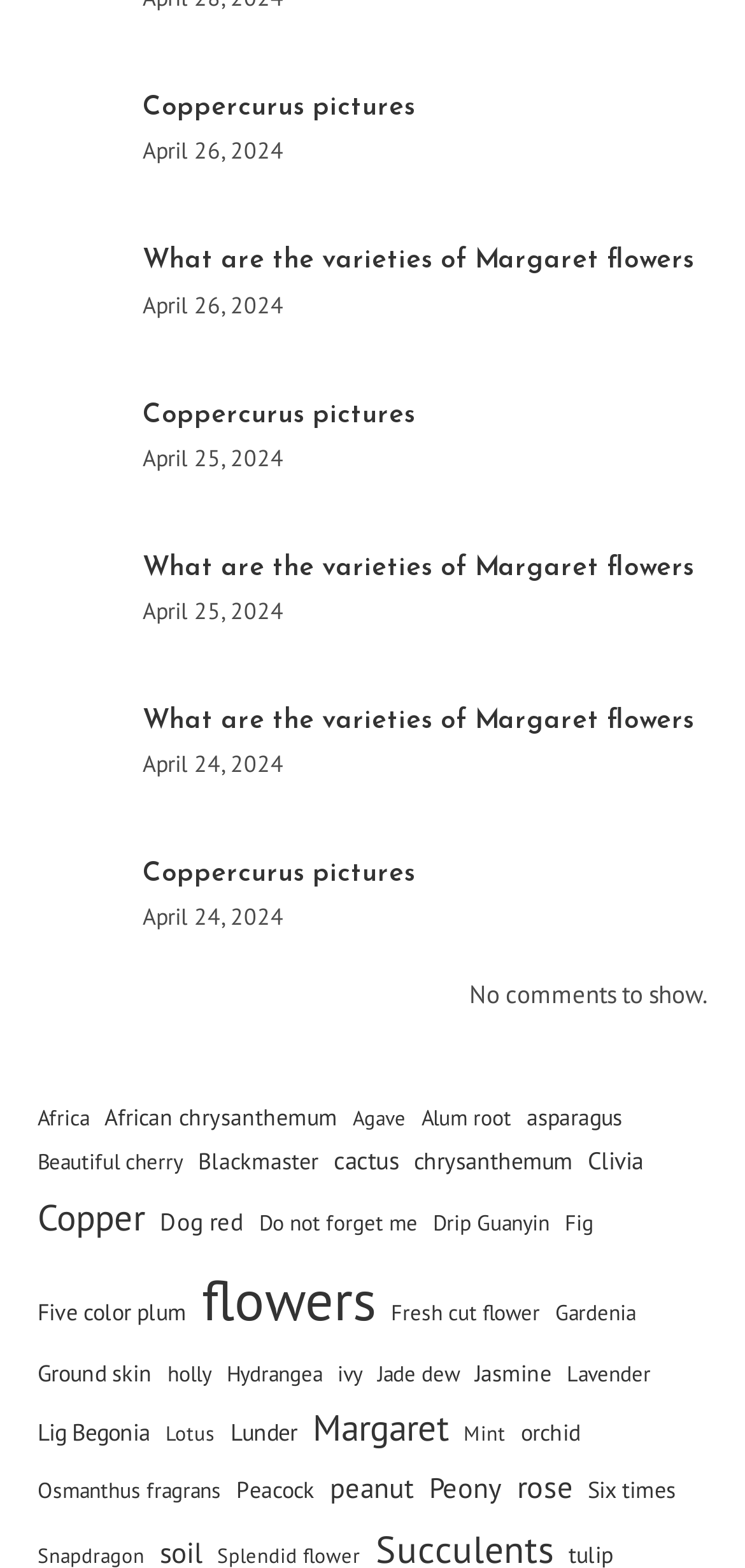Find the bounding box coordinates of the element you need to click on to perform this action: 'View 'What are the varieties of Margaret flowers''. The coordinates should be represented by four float values between 0 and 1, in the format [left, top, right, bottom].

[0.05, 0.15, 0.165, 0.218]